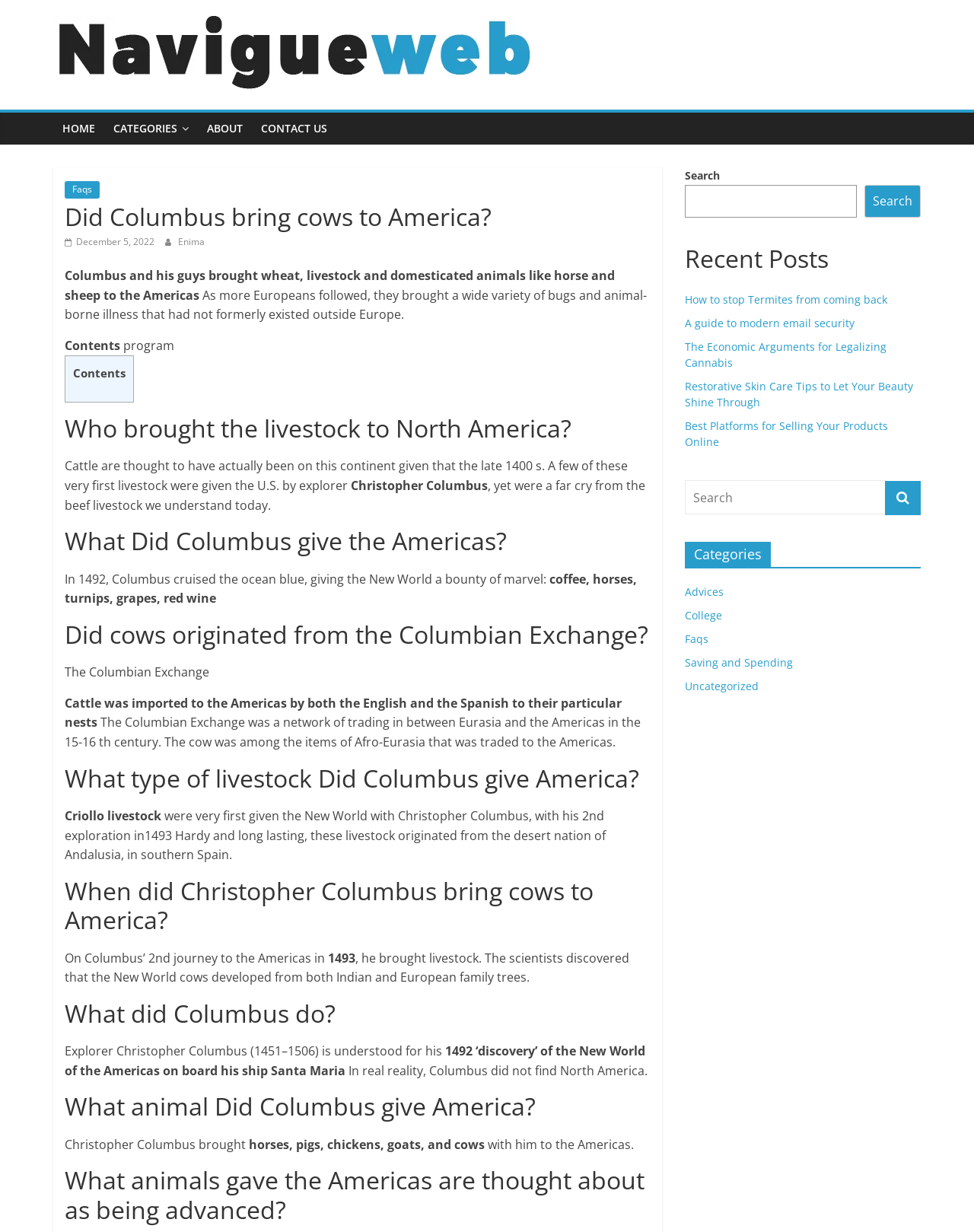Please specify the bounding box coordinates of the element that should be clicked to execute the given instruction: 'Read the 'Recent Posts''. Ensure the coordinates are four float numbers between 0 and 1, expressed as [left, top, right, bottom].

[0.703, 0.199, 0.945, 0.233]